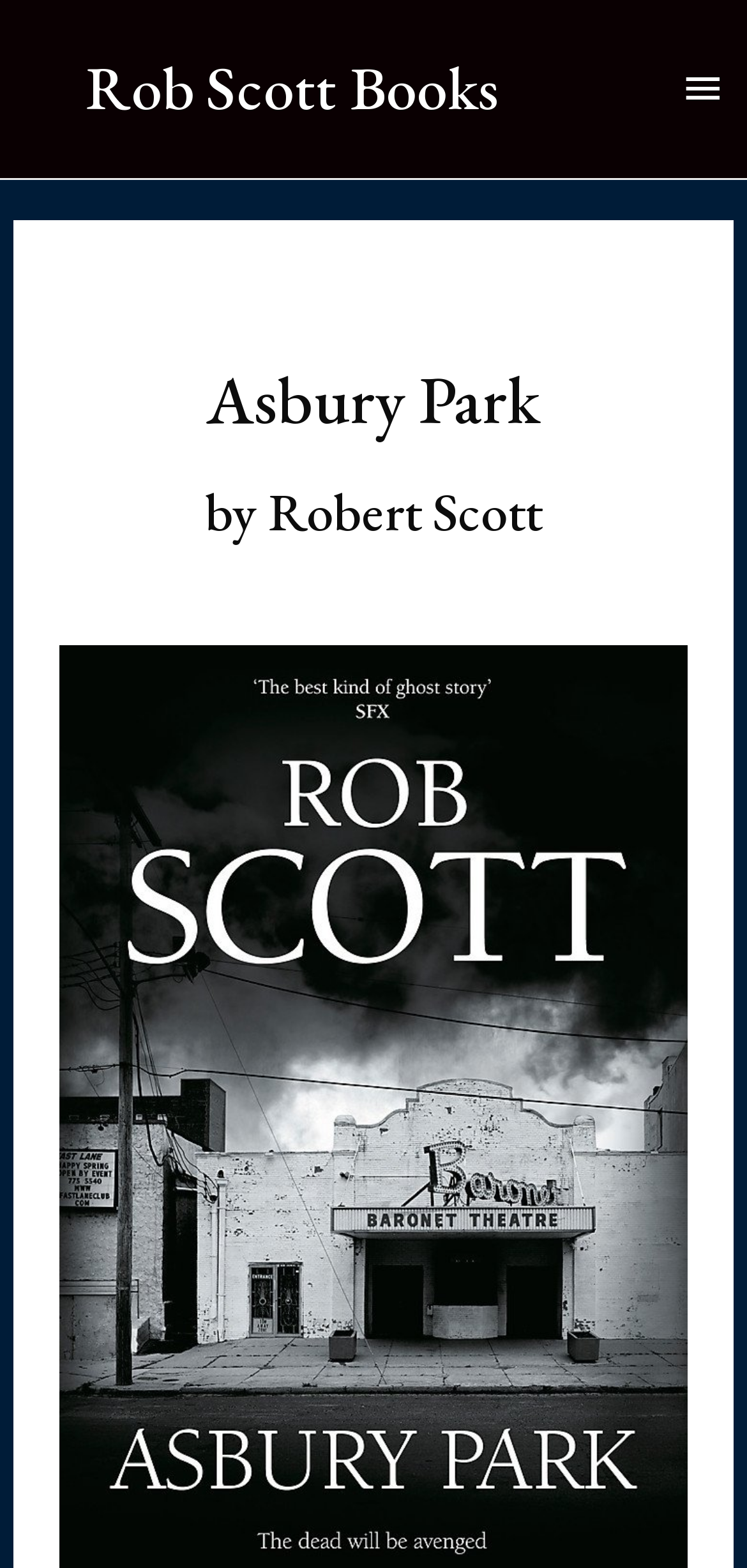Determine the bounding box coordinates for the UI element described. Format the coordinates as (top-left x, top-left y, bottom-right x, bottom-right y) and ensure all values are between 0 and 1. Element description: Main Menu

[0.881, 0.027, 1.0, 0.087]